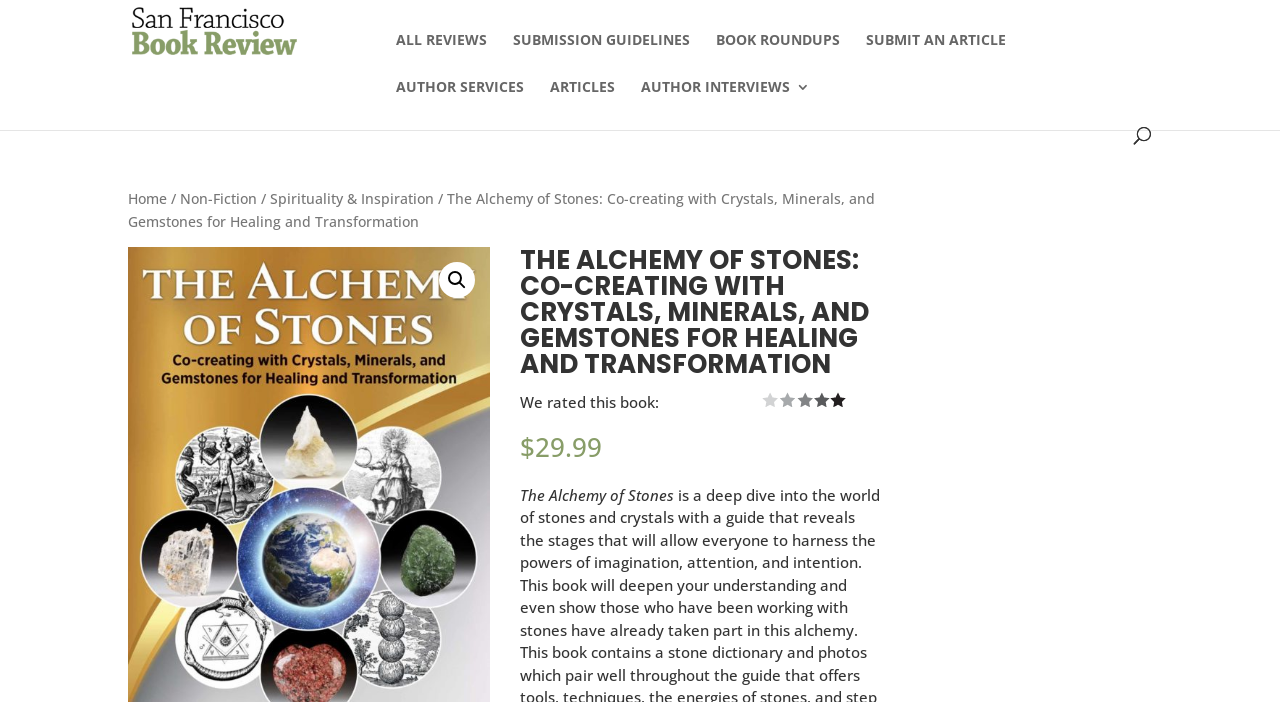What is the name of the book being reviewed?
Respond with a short answer, either a single word or a phrase, based on the image.

The Alchemy of Stones